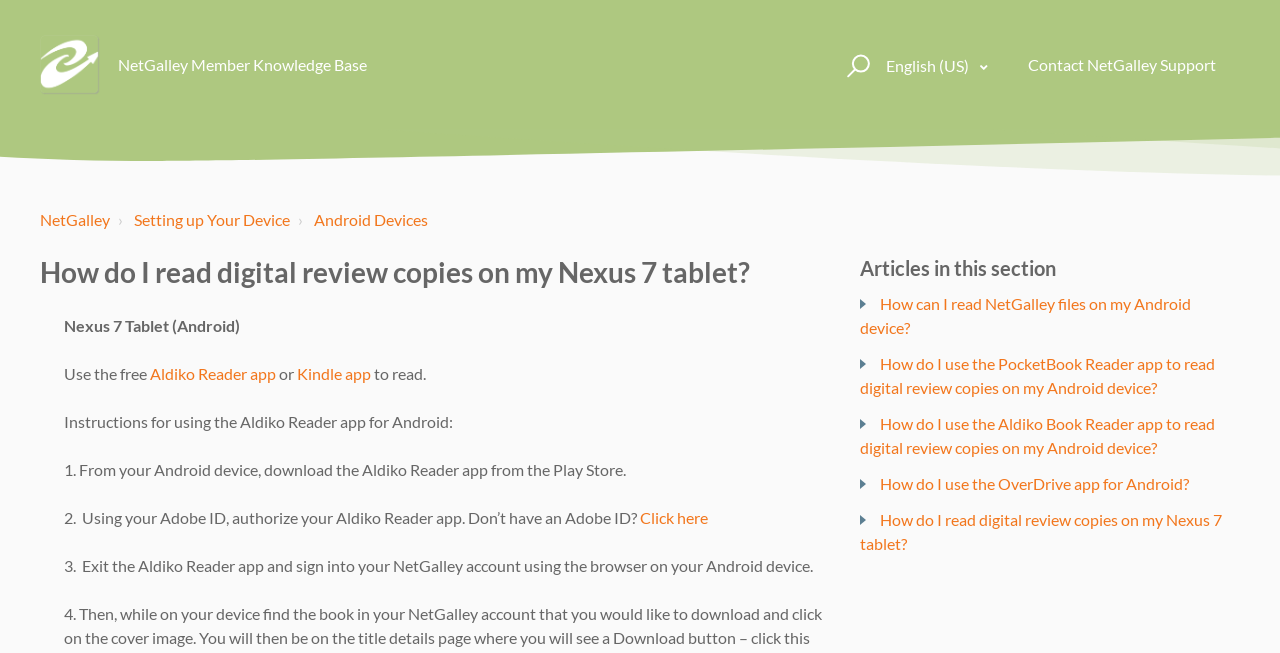Determine the bounding box coordinates of the region to click in order to accomplish the following instruction: "Select English language". Provide the coordinates as four float numbers between 0 and 1, specifically [left, top, right, bottom].

[0.692, 0.083, 0.772, 0.119]